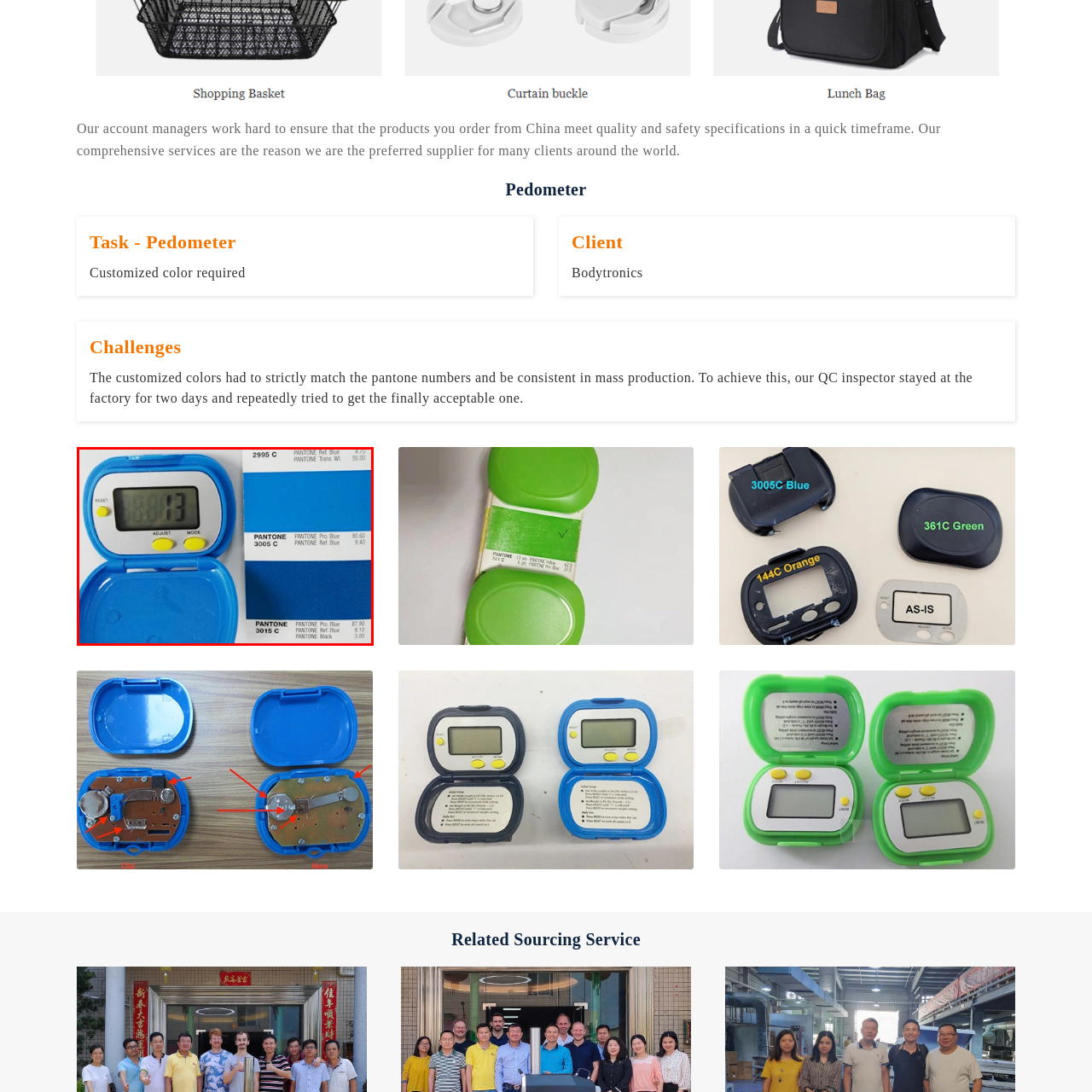Create a detailed narrative of the image inside the red-lined box.

The image features a pedometer displayed alongside various Pantone color swatches, showcasing the relationship between product functionality and color accuracy. The pedometer, encased in a bright blue shell, prominently features a digital display indicating a count of "13" and includes buttons for adjustment and mode selection. Nearby, three Pantone color samples showcase shades of blue: 2995 C, 3005 C, and a reference to Pantone Black, highlighting the specific color codes required for product customization. This imagery underscores the challenge of ensuring that the customized colors match the strict Pantone specifications, which is critical in the mass production process. The pedometer serves as a practical tool in this context, indicating a commitment to quality and precision in sourcing and supplier management.